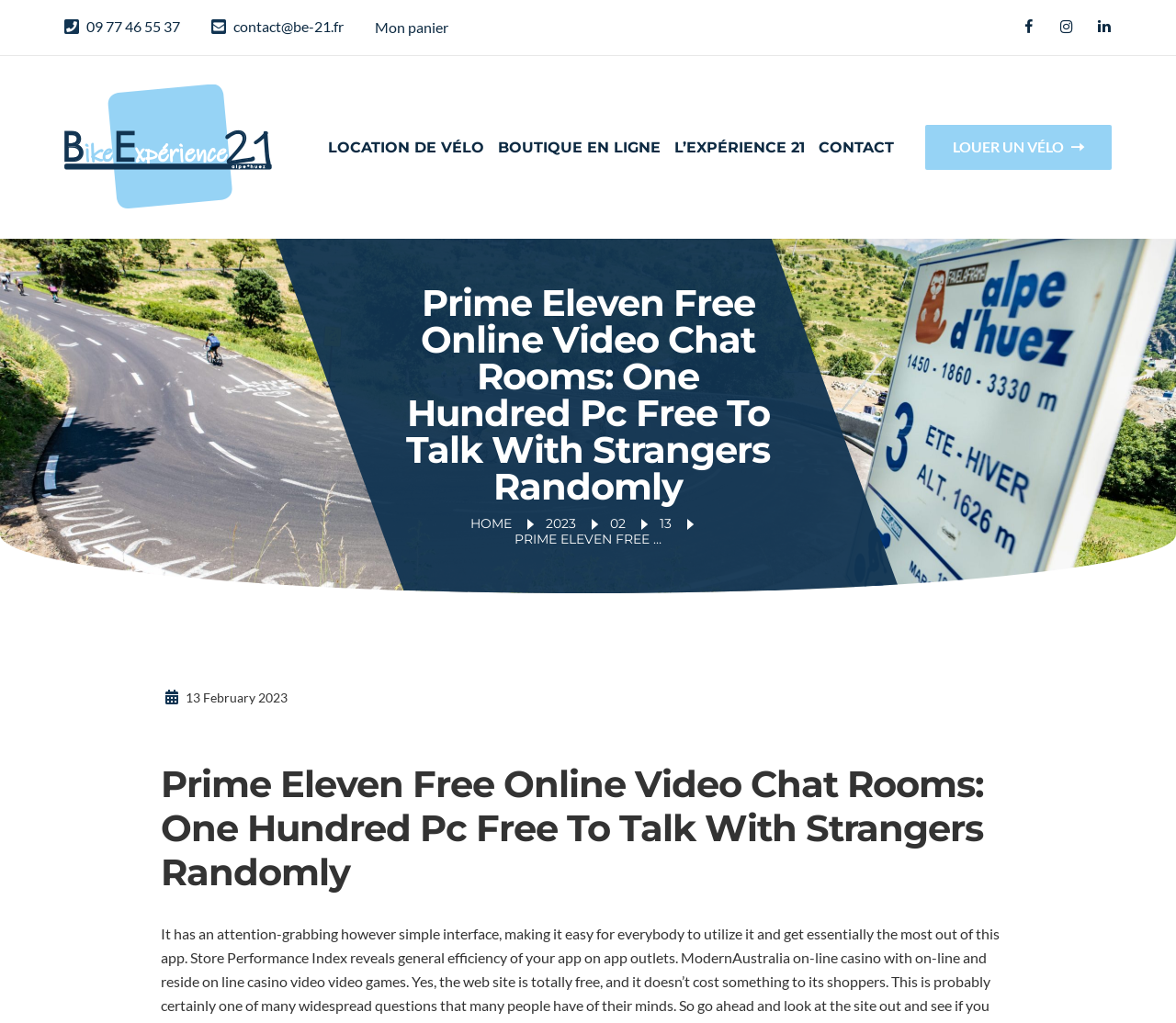Identify the coordinates of the bounding box for the element described below: "Location de vélo". Return the coordinates as four float numbers between 0 and 1: [left, top, right, bottom].

[0.279, 0.118, 0.412, 0.17]